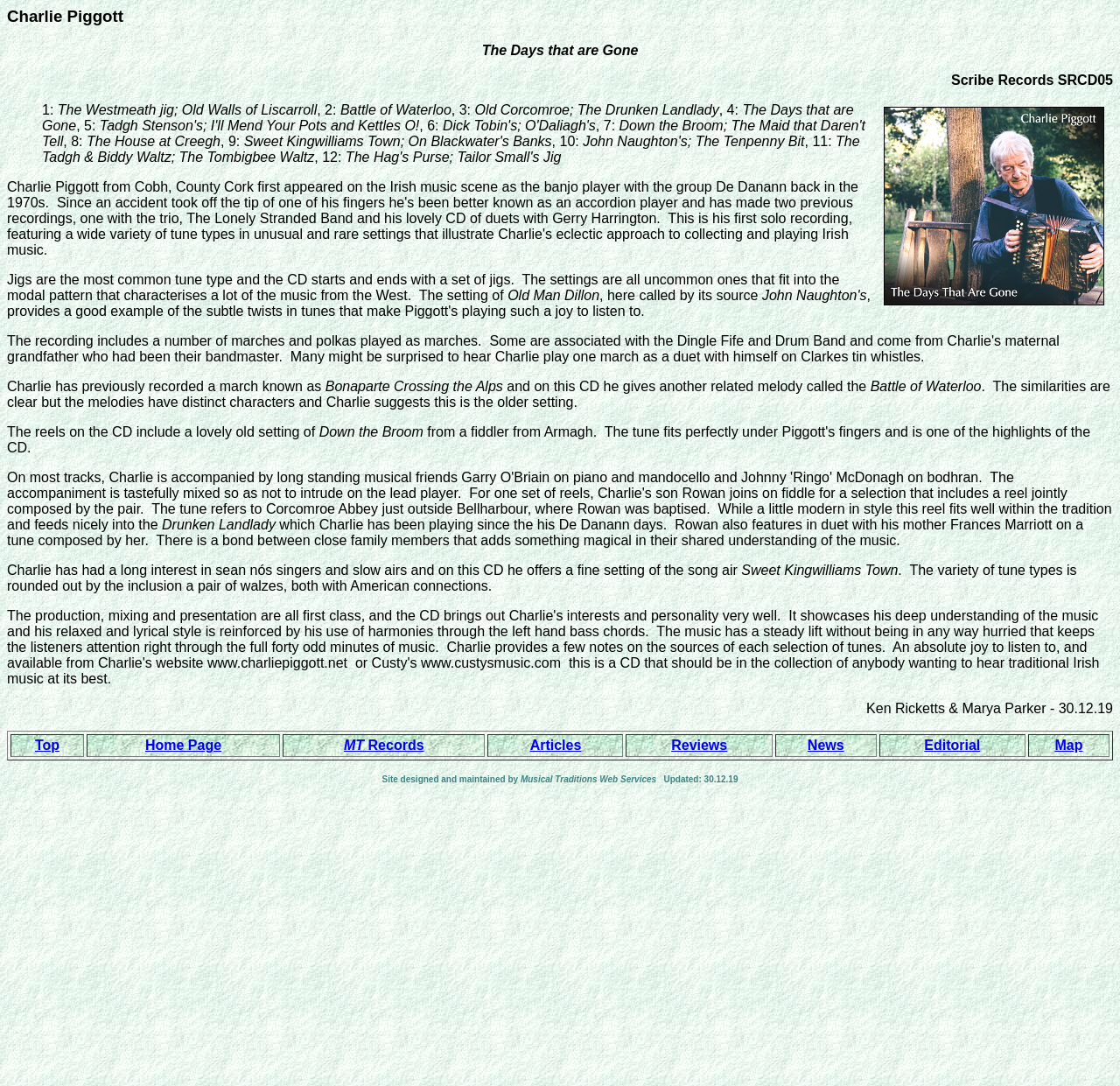Specify the bounding box coordinates of the area to click in order to follow the given instruction: "Read the 'Articles'."

[0.473, 0.679, 0.519, 0.693]